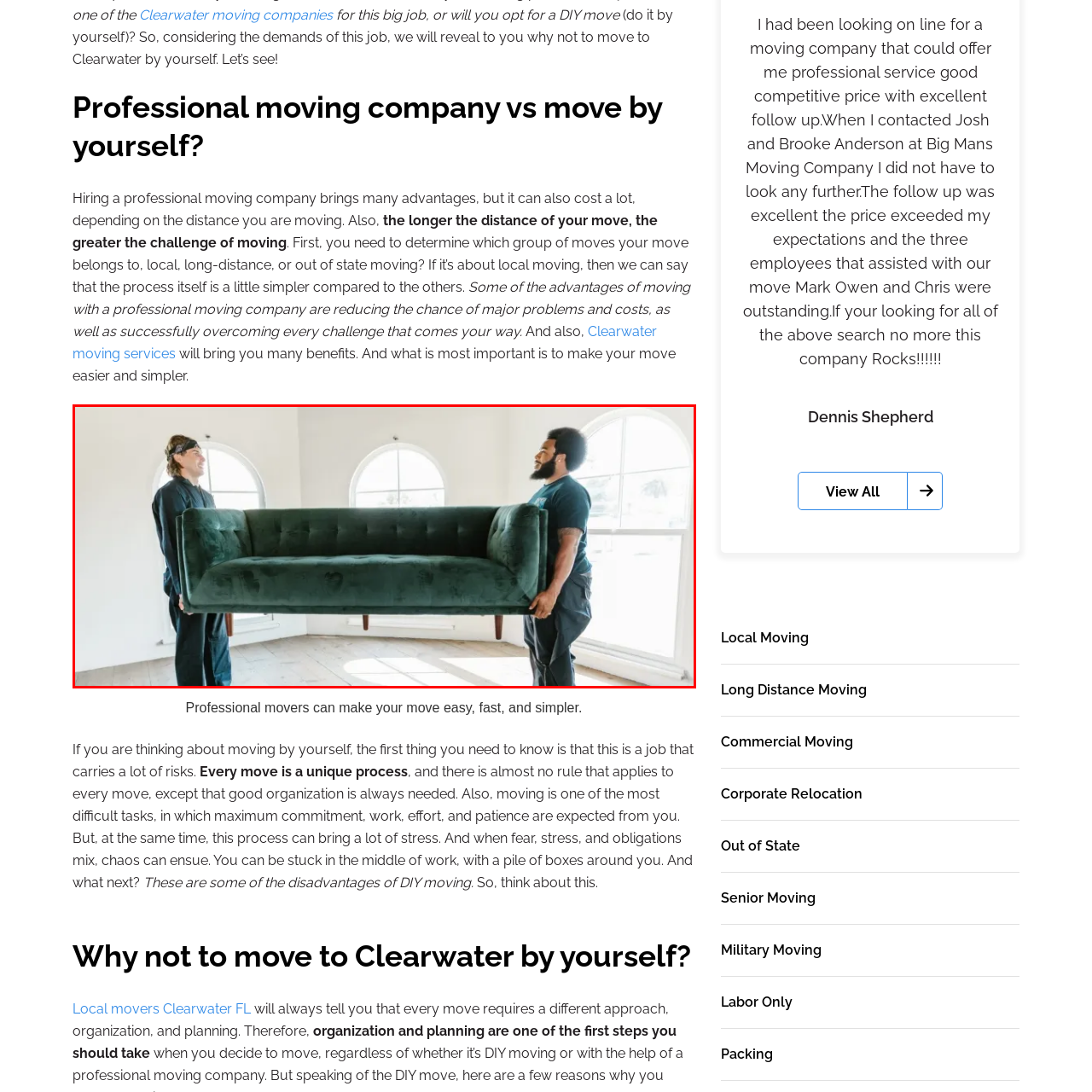What is the purpose of hiring professional movers? Inspect the image encased in the red bounding box and answer using only one word or a brief phrase.

To make the move easy, fast, and simpler